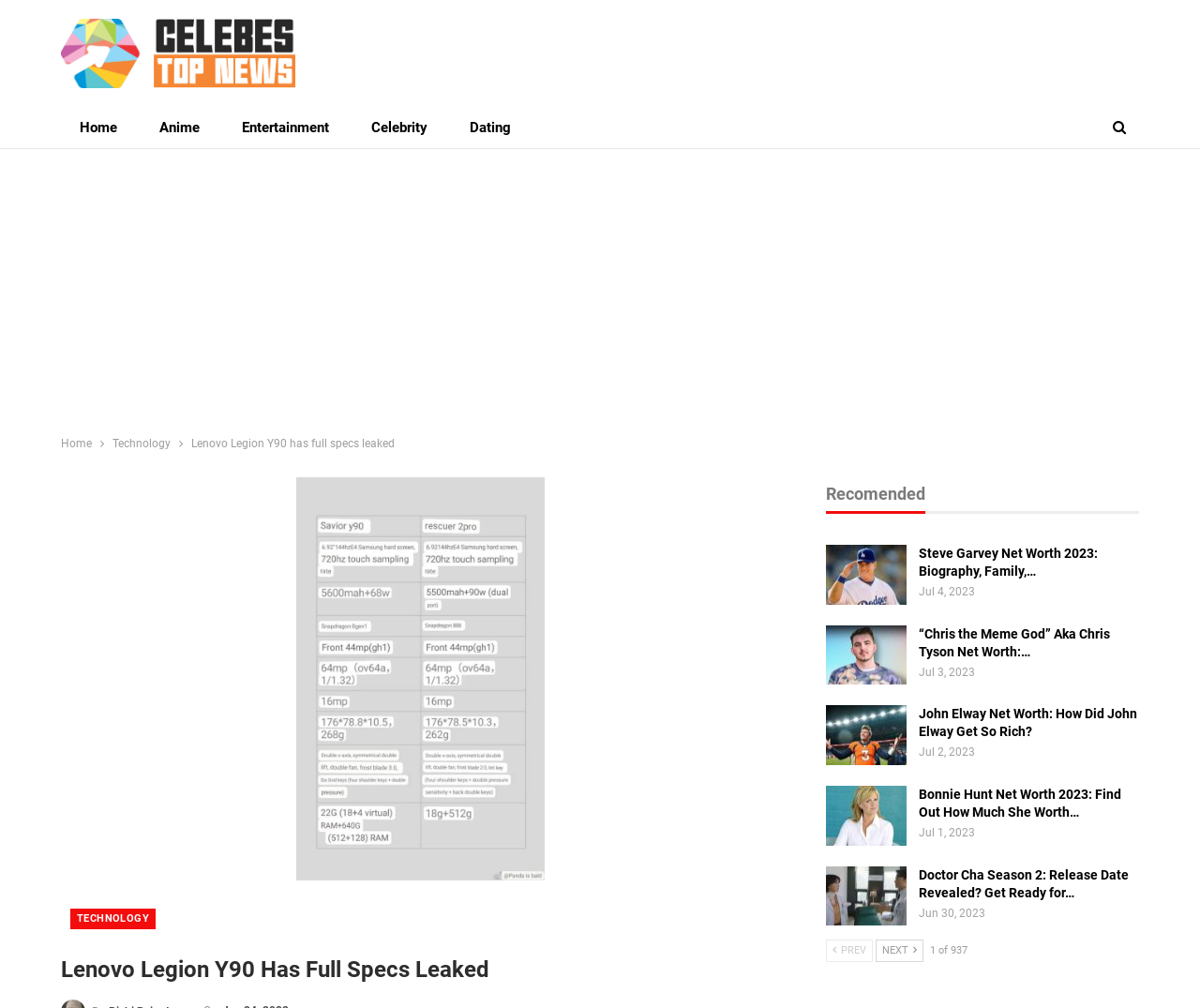Kindly determine the bounding box coordinates for the area that needs to be clicked to execute this instruction: "Click on the 'Technology' link".

[0.094, 0.43, 0.142, 0.45]